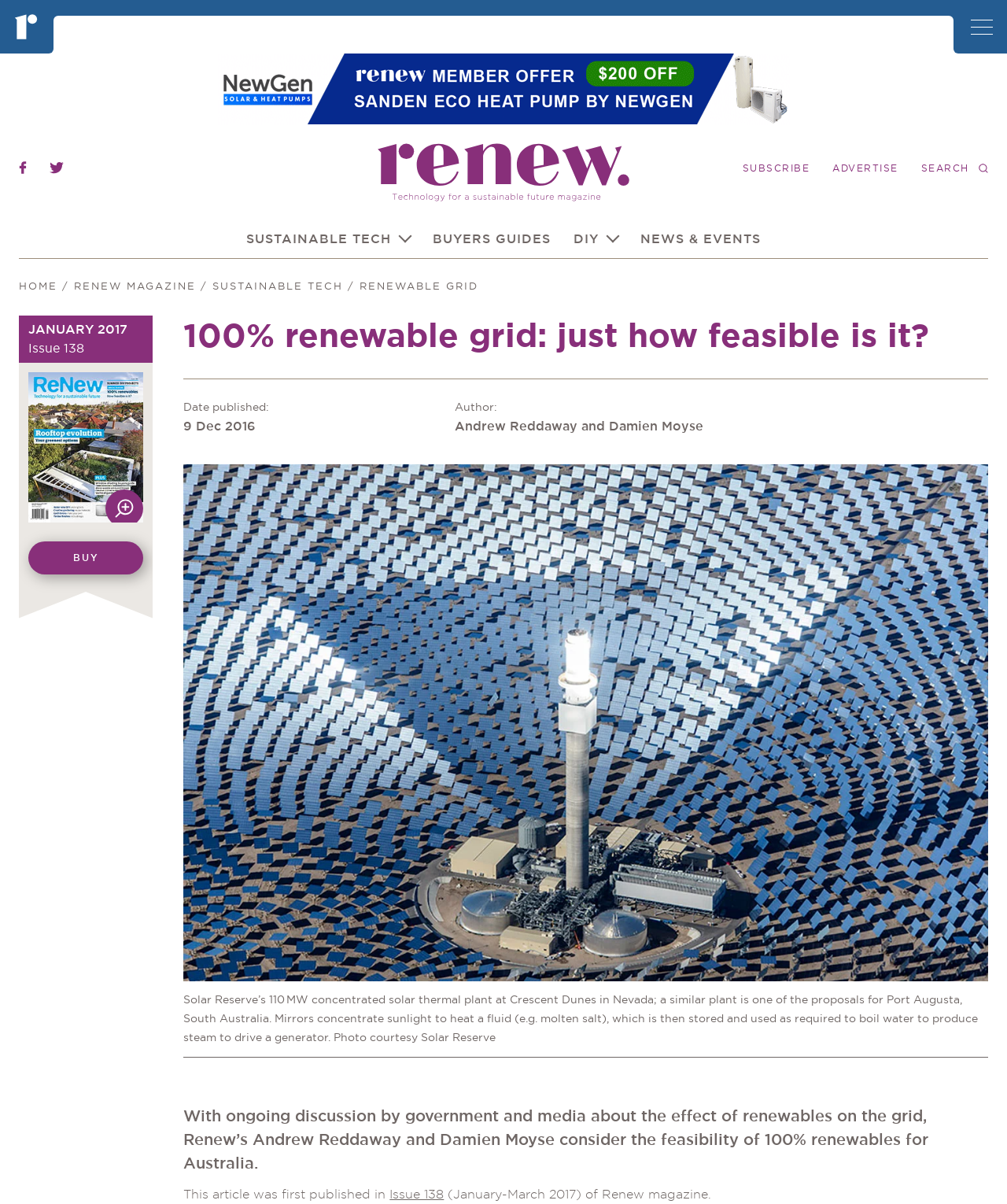Determine the bounding box coordinates of the clickable element necessary to fulfill the instruction: "Search for articles". Provide the coordinates as four float numbers within the 0 to 1 range, i.e., [left, top, right, bottom].

[0.915, 0.127, 0.981, 0.153]